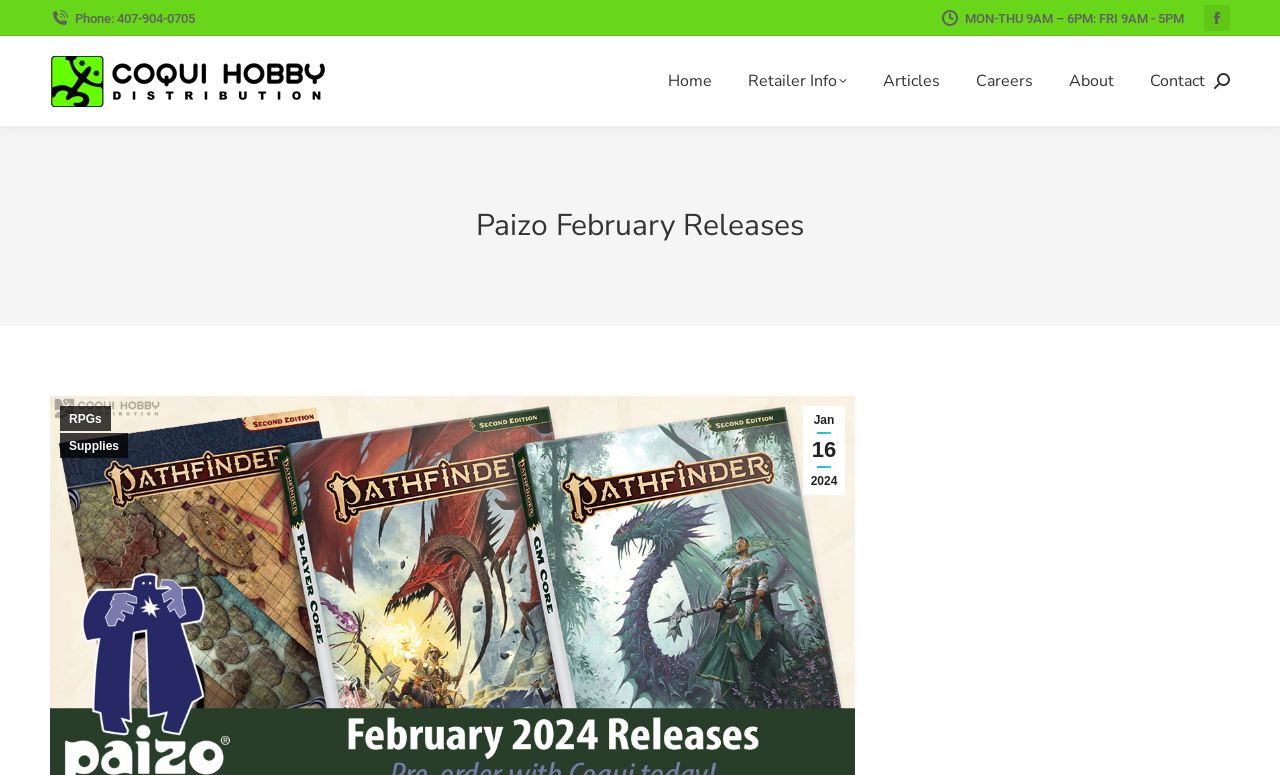Answer the question using only one word or a concise phrase: What is the business hour on Friday?

9AM - 5PM